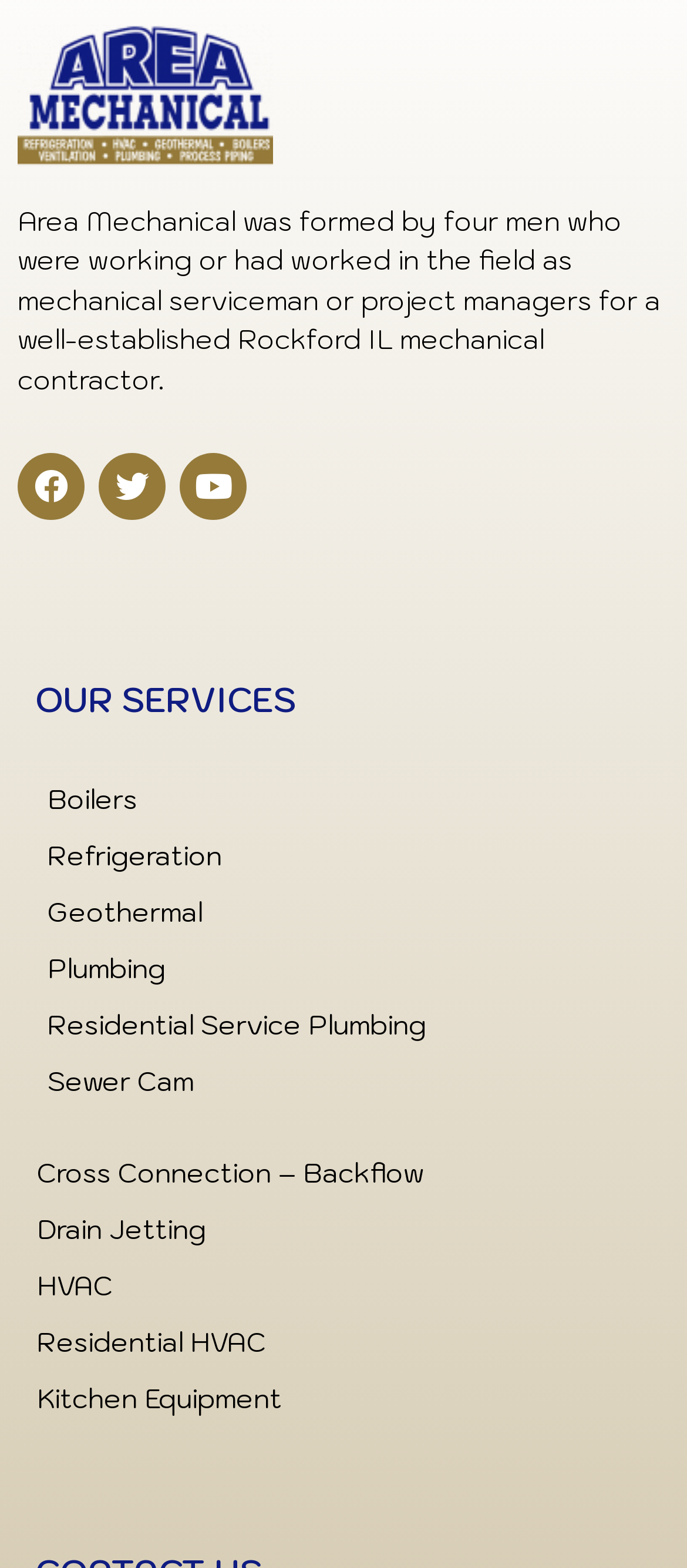Find the bounding box coordinates of the element's region that should be clicked in order to follow the given instruction: "Go to Twitter page". The coordinates should consist of four float numbers between 0 and 1, i.e., [left, top, right, bottom].

[0.144, 0.288, 0.241, 0.331]